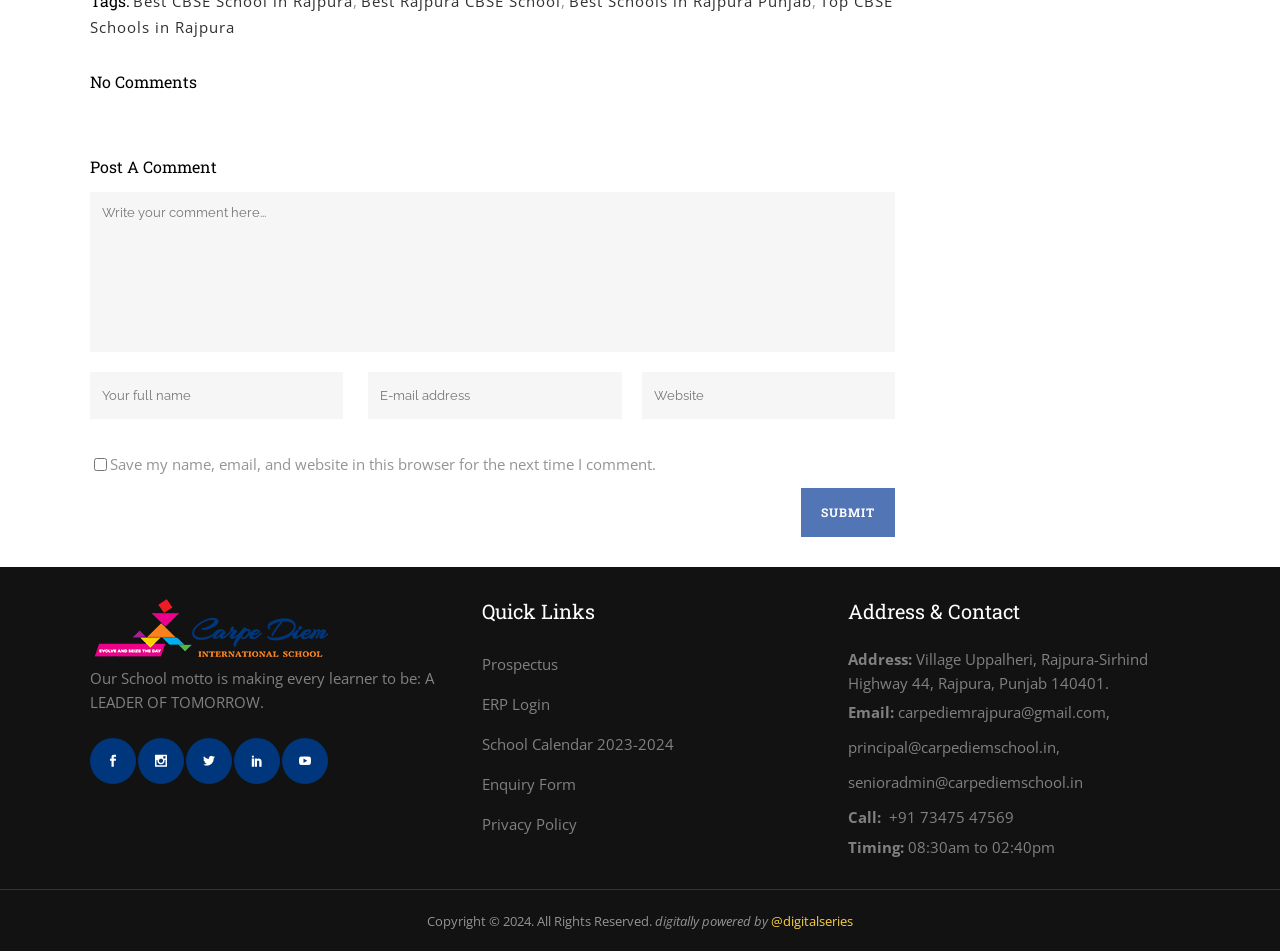Use a single word or phrase to answer this question: 
What is the phone number to contact the school?

+91 73475 47569